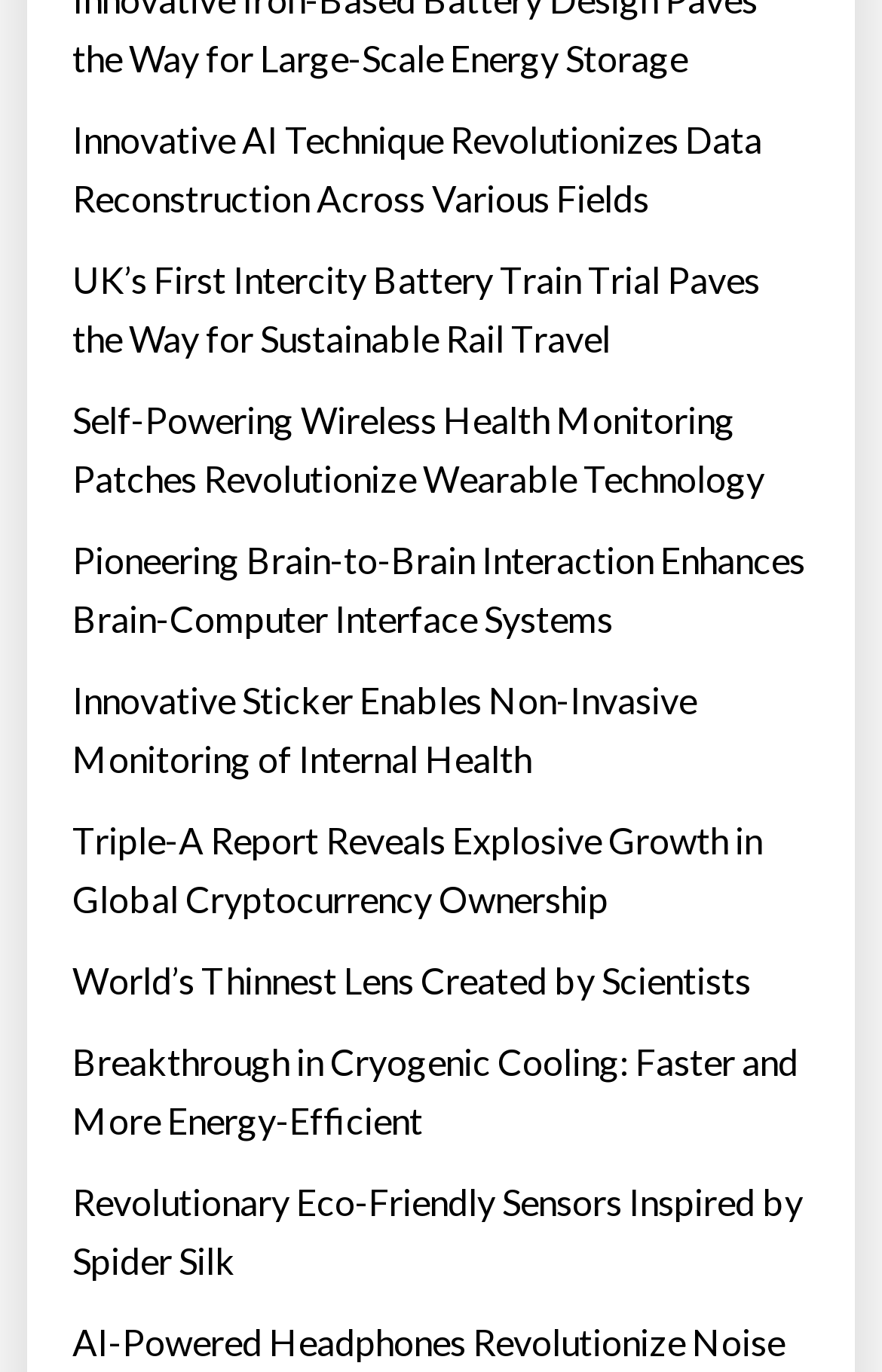What is the topic of the first link?
From the details in the image, answer the question comprehensively.

The first link on the webpage has the text 'Innovative AI Technique Revolutionizes Data Reconstruction Across Various Fields', so the topic of the first link is Data Reconstruction.